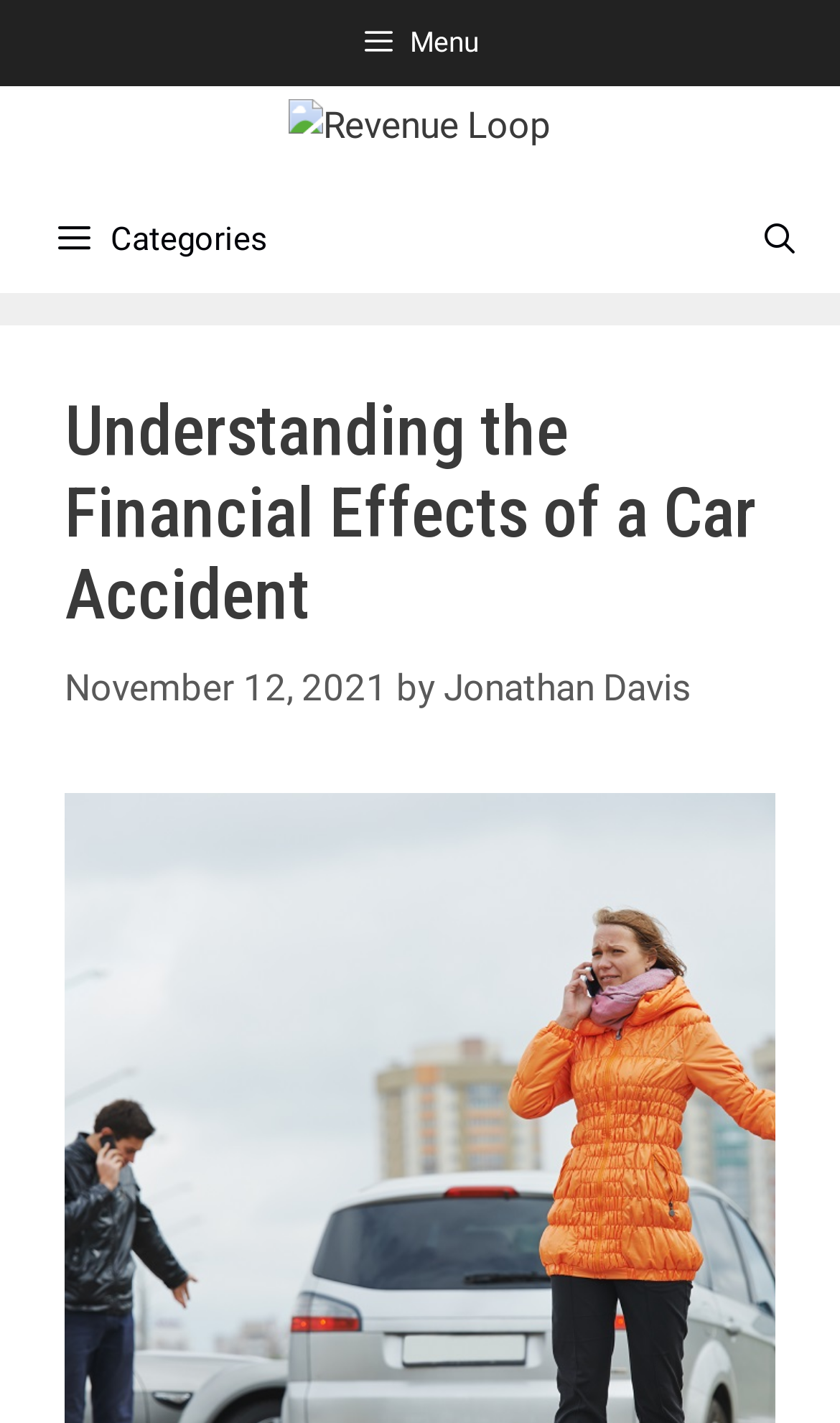Identify and extract the main heading from the webpage.

Understanding the Financial Effects of a Car Accident